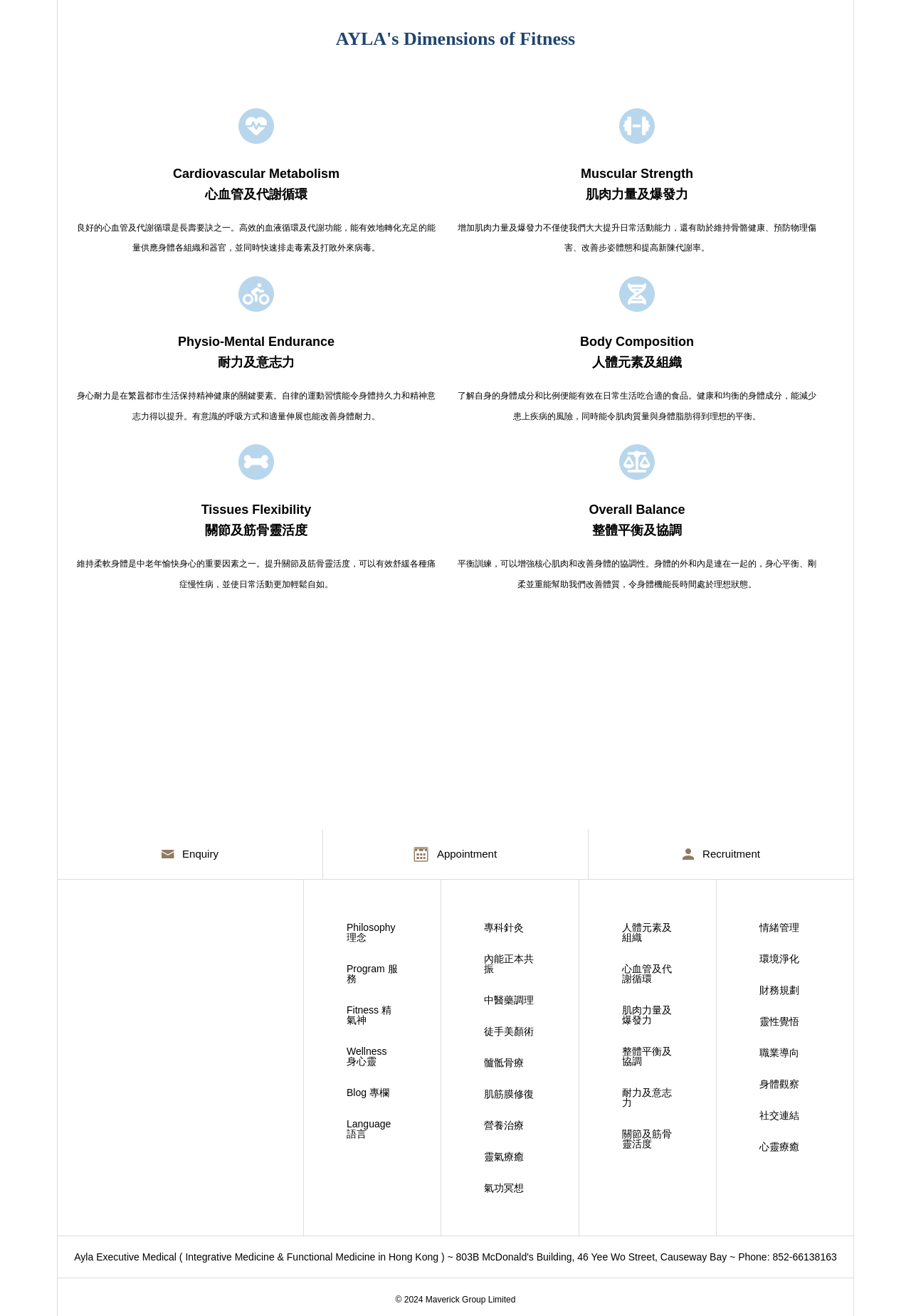Given the element description "Hanna Wendelbo", identify the bounding box of the corresponding UI element.

None